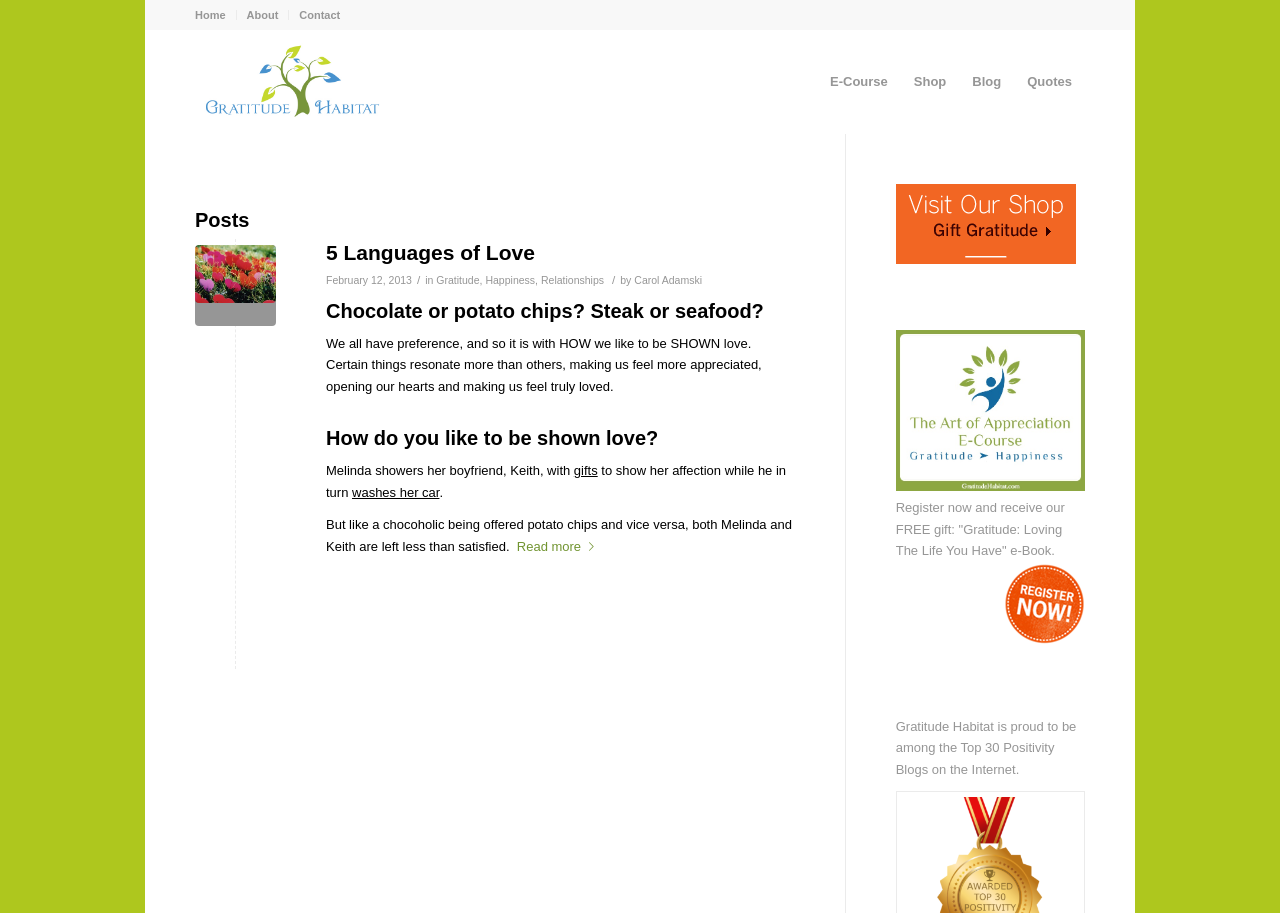Identify the bounding box for the given UI element using the description provided. Coordinates should be in the format (top-left x, top-left y, bottom-right x, bottom-right y) and must be between 0 and 1. Here is the description: Happiness

[0.379, 0.3, 0.418, 0.314]